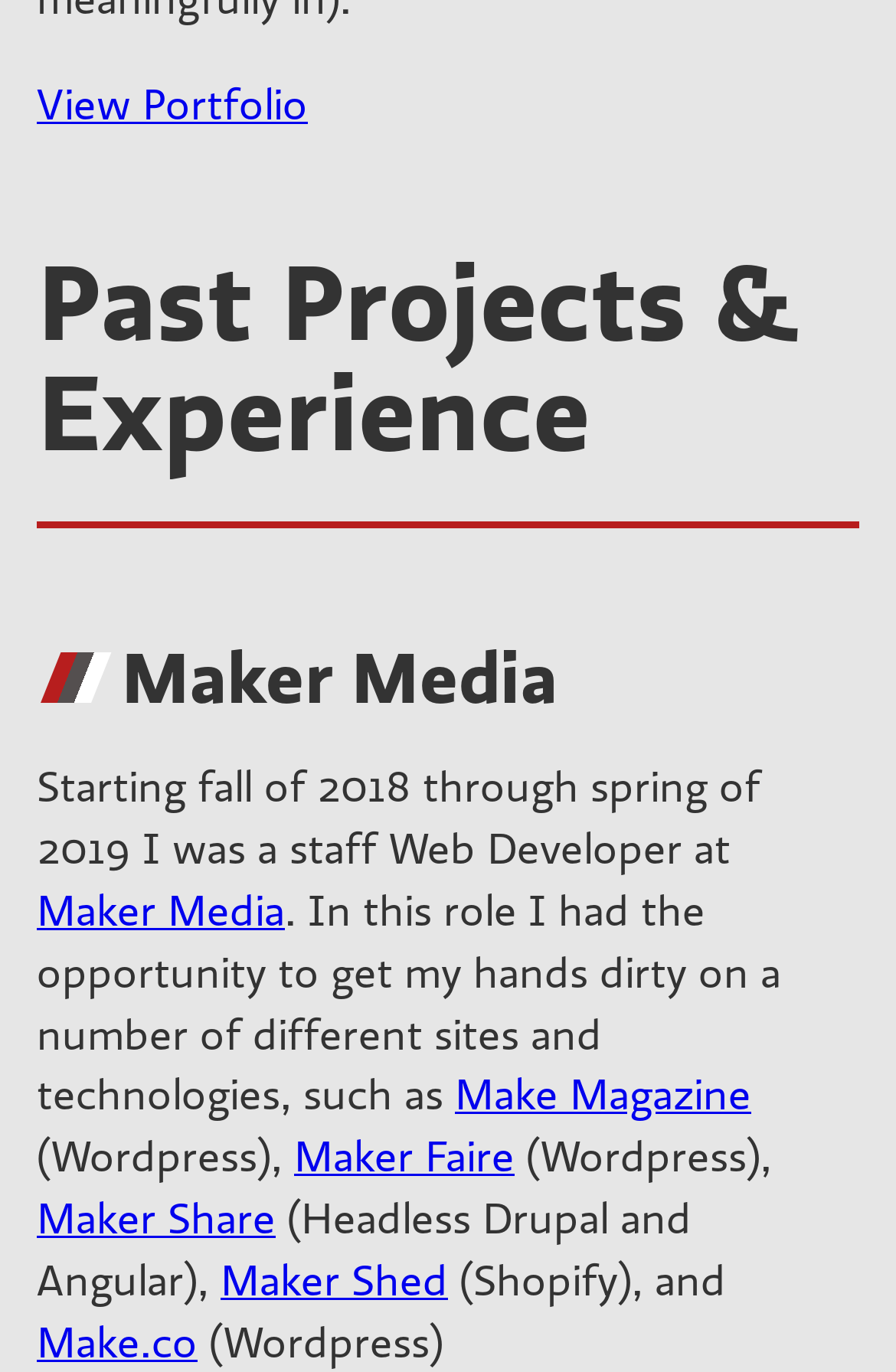What is the name of the event the author worked on?
Please craft a detailed and exhaustive response to the question.

The answer can be found in the link element with the text 'Maker Faire'. This link is part of the text that describes the author's experience at Maker Media.